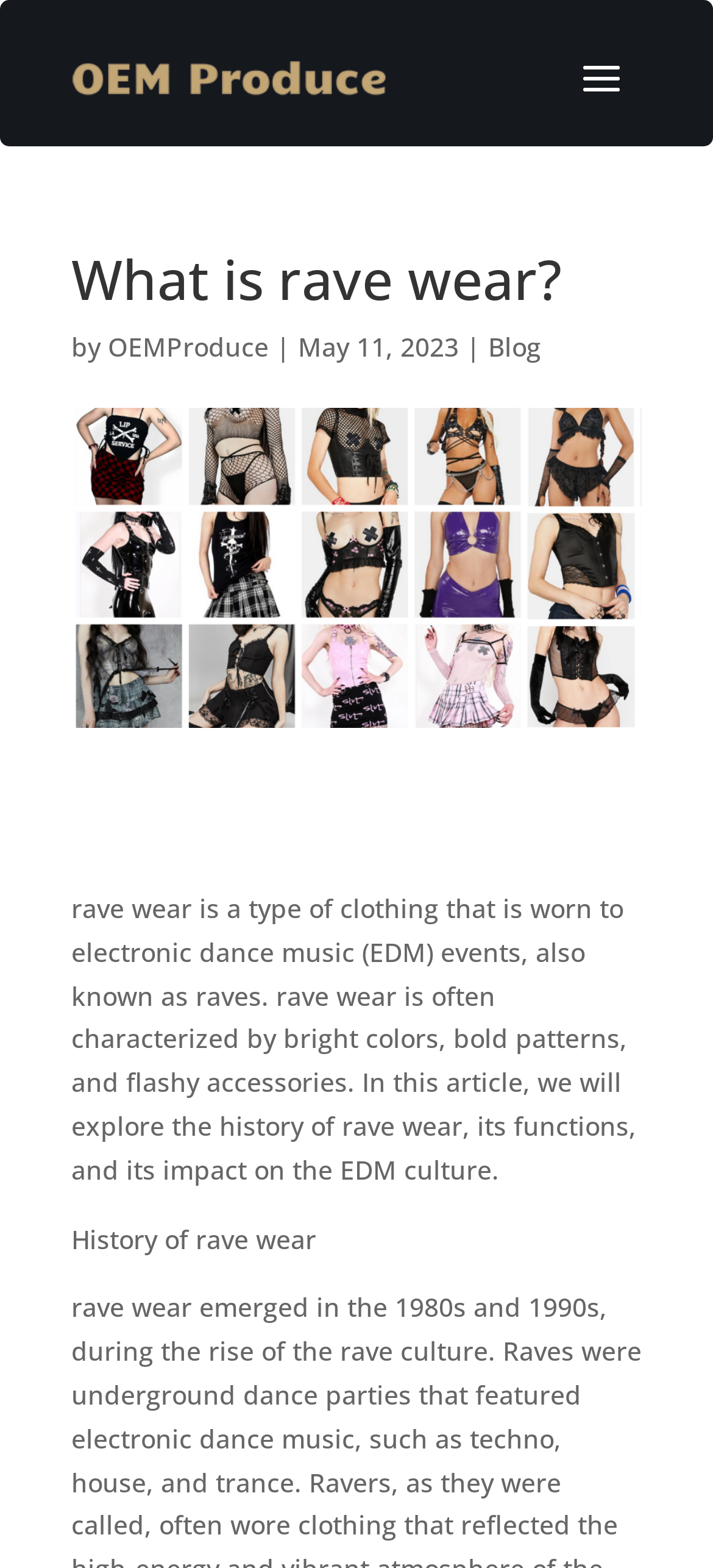What is the next section of the article about?
Based on the image, please offer an in-depth response to the question.

The next section of the article can be determined by looking at the subheading below the main text, which is 'History of rave wear'. This section likely provides more information about the history of rave wear.